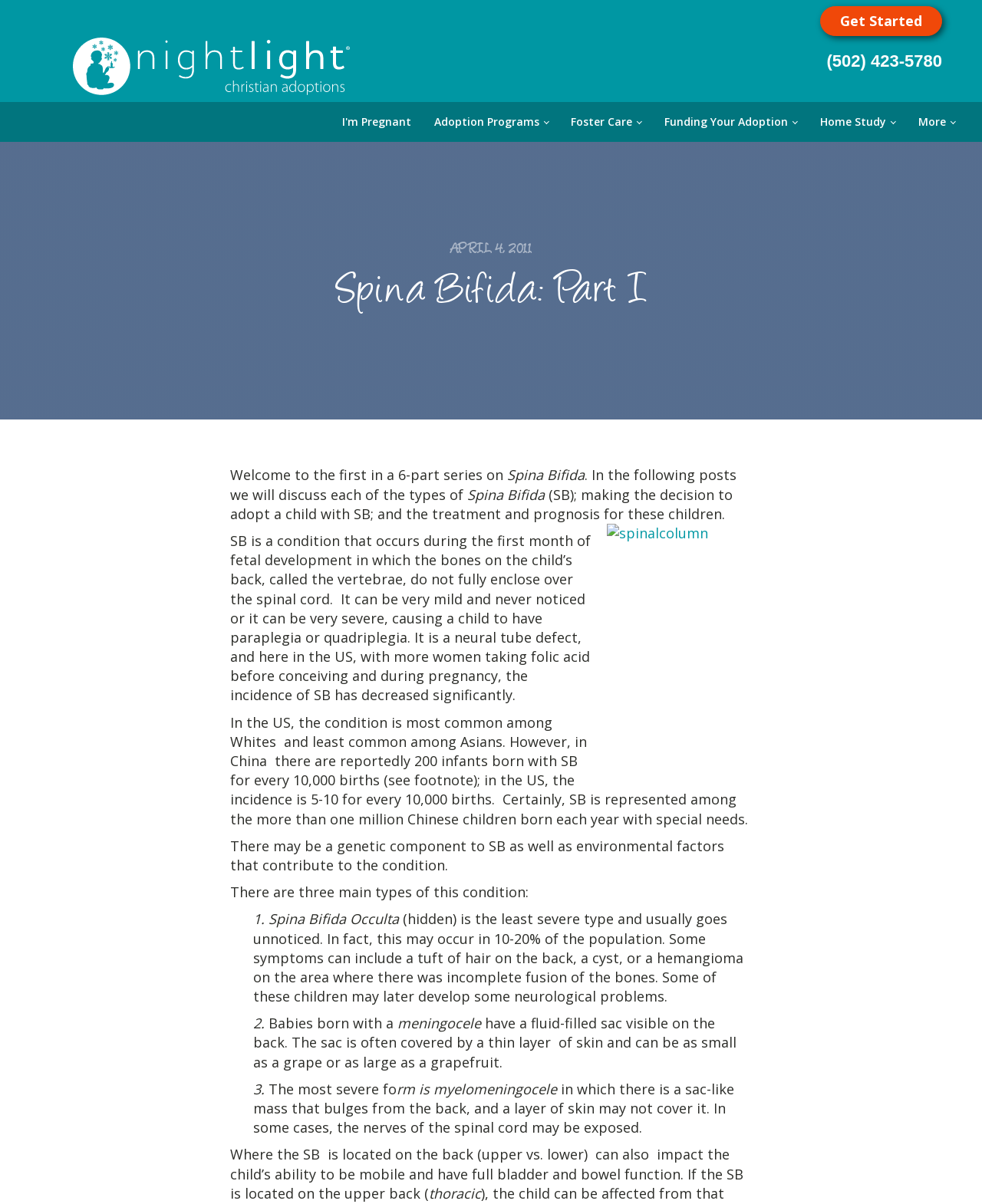Indicate the bounding box coordinates of the clickable region to achieve the following instruction: "Call the phone number."

[0.842, 0.04, 0.959, 0.062]